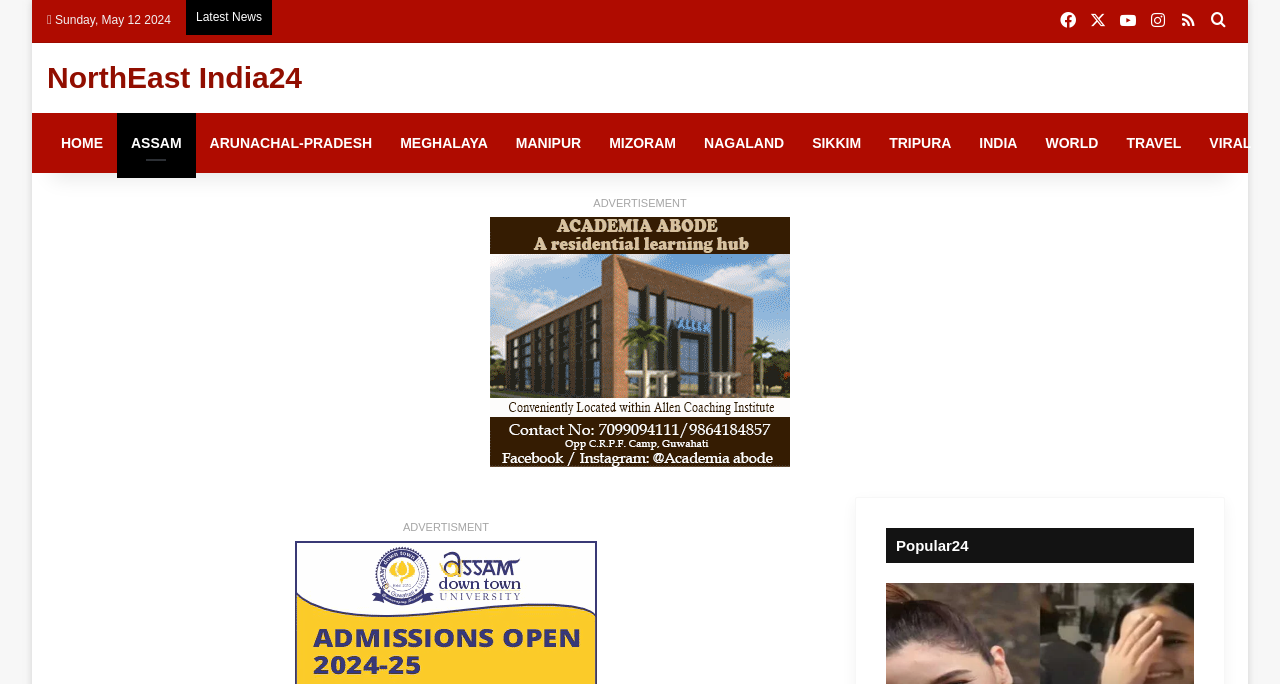What is the date of the latest news?
Based on the visual information, provide a detailed and comprehensive answer.

I found the date of the latest news by looking at the top navigation bar, where it says 'Sunday, May 12 2024' in a static text element.